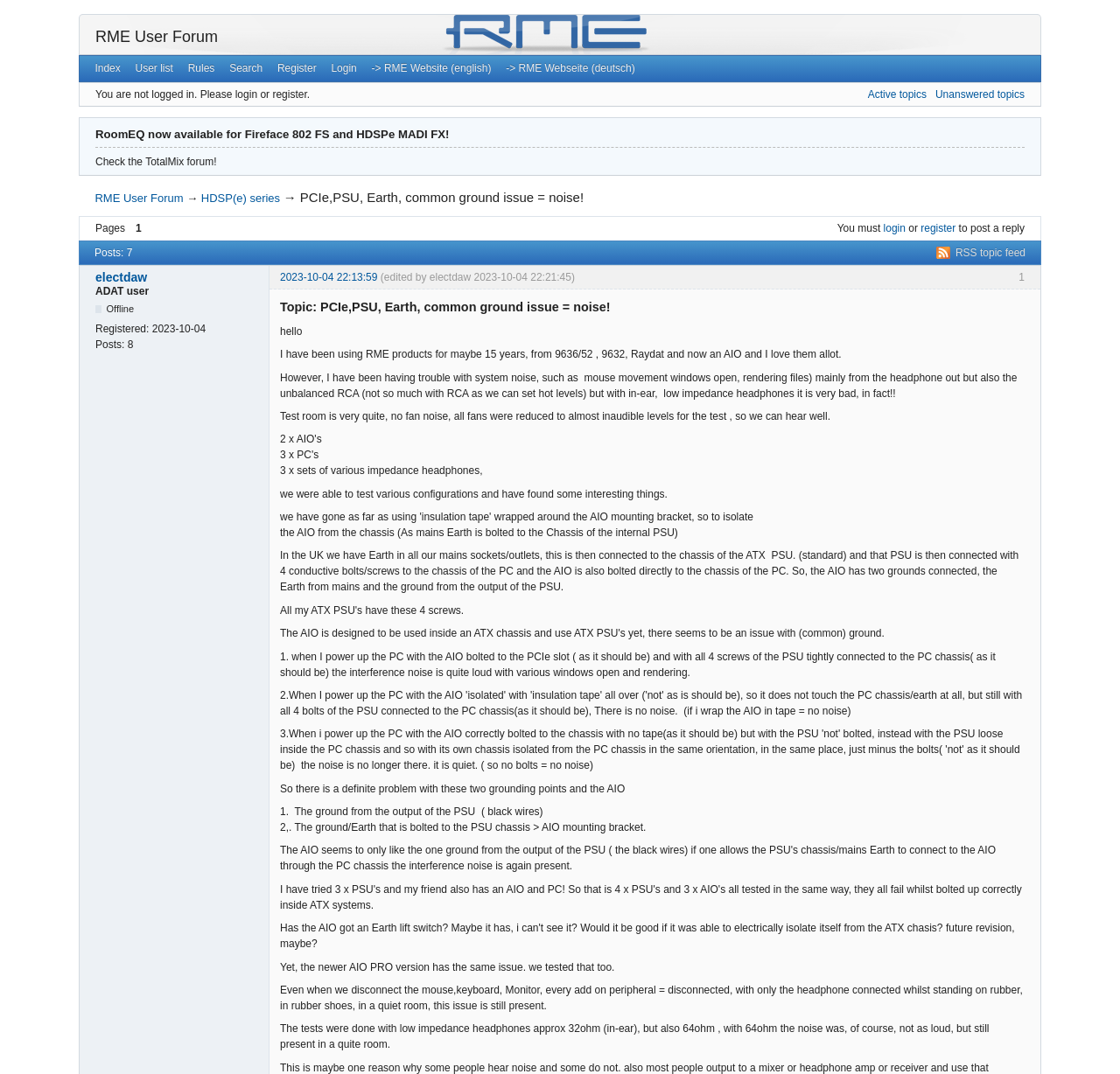Determine the bounding box coordinates of the section I need to click to execute the following instruction: "Search for topics". Provide the coordinates as four float numbers between 0 and 1, i.e., [left, top, right, bottom].

[0.198, 0.052, 0.241, 0.075]